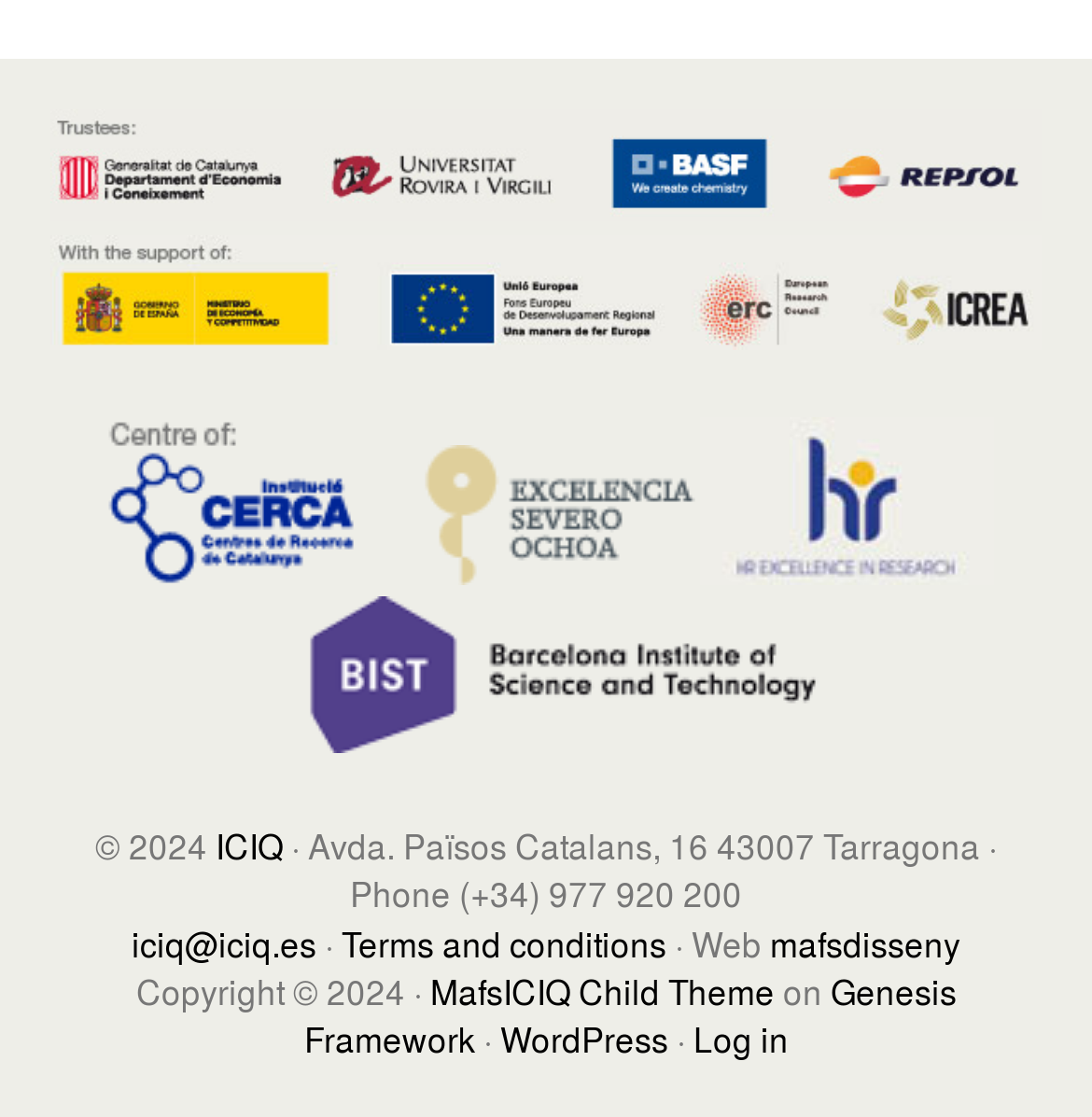What is the phone number of the institute?
Answer the question with a single word or phrase, referring to the image.

(+34) 977 920 200